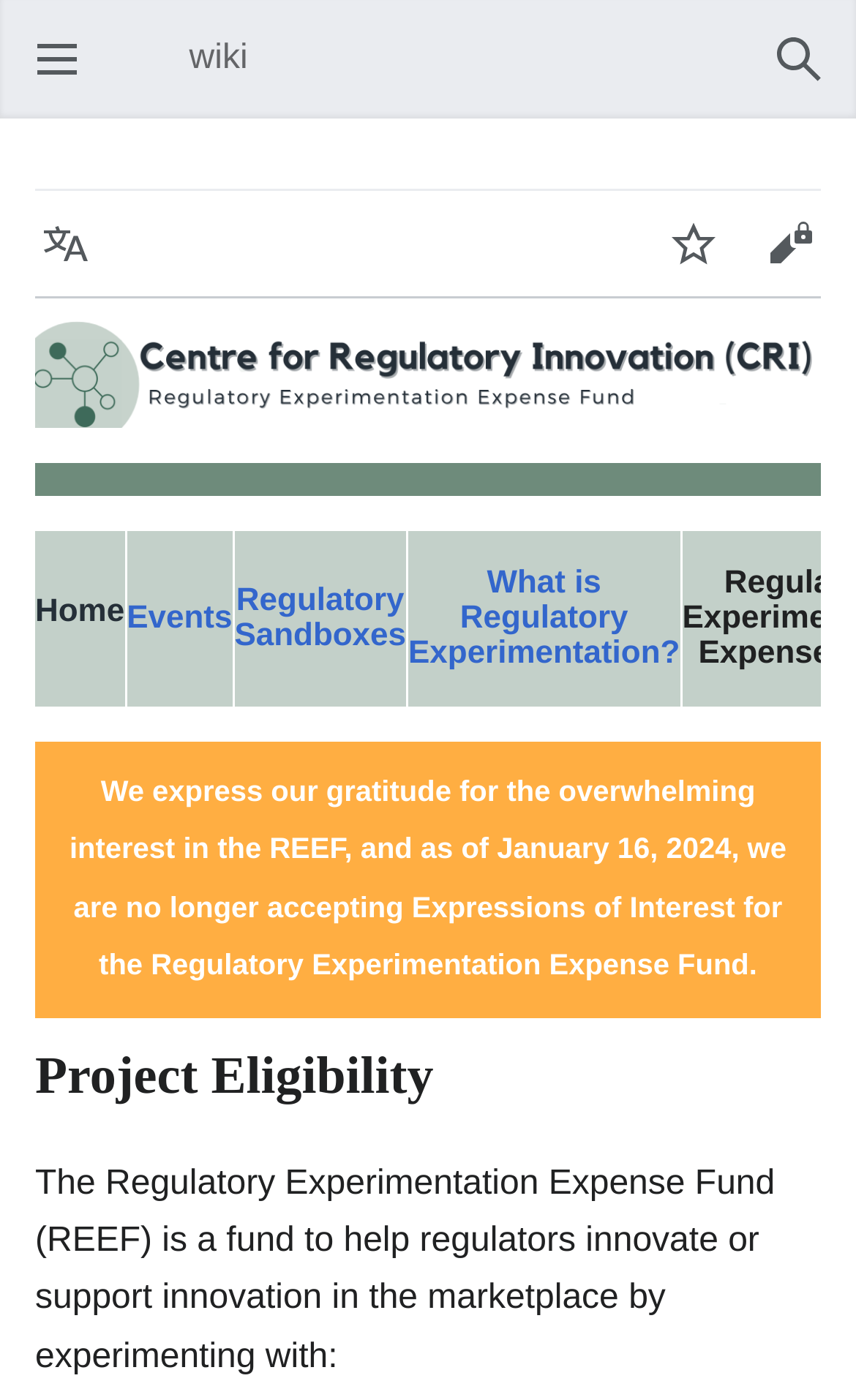Identify the bounding box of the HTML element described as: "What is Regulatory Experimentation?".

[0.477, 0.404, 0.794, 0.479]